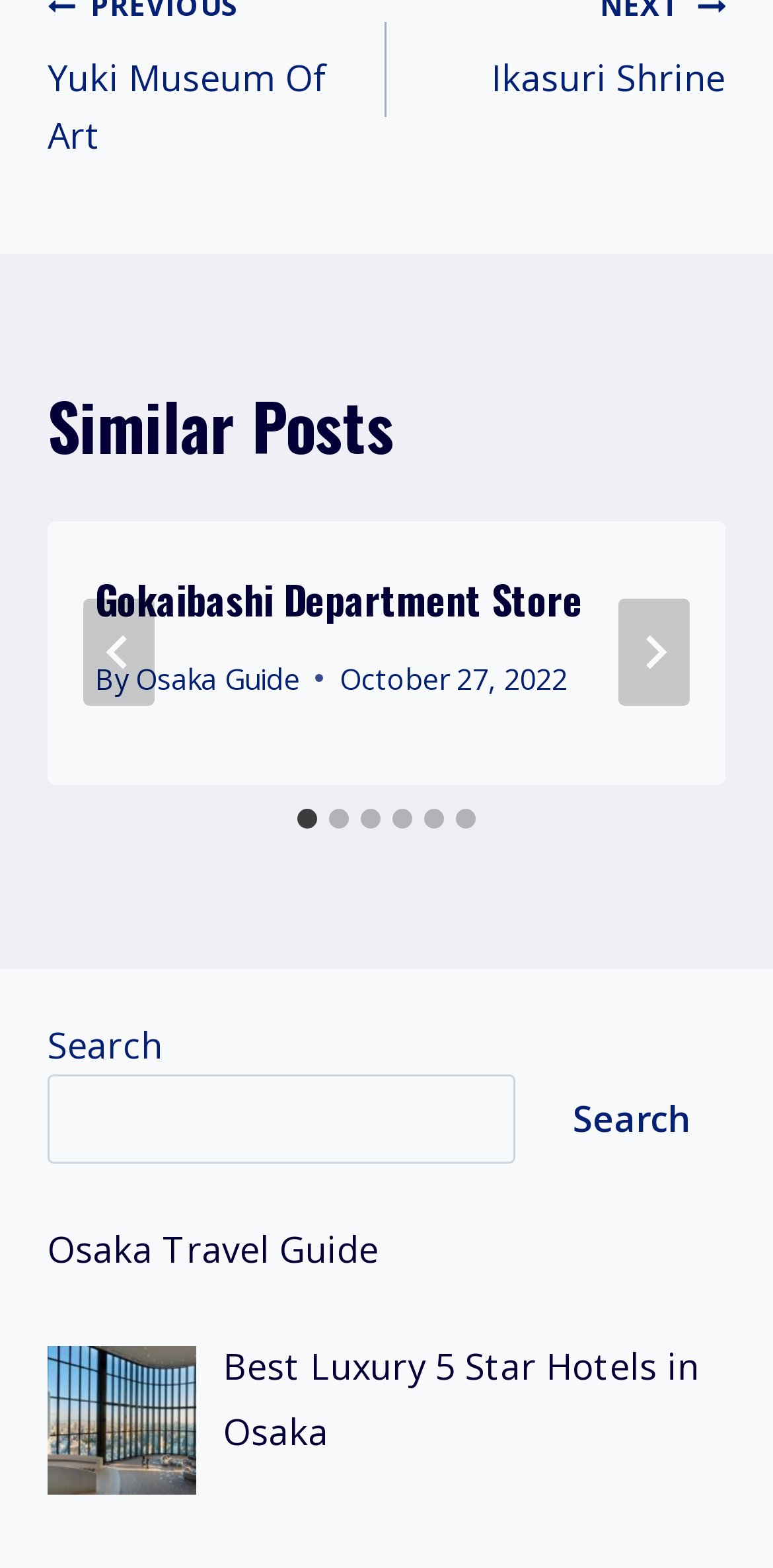Find and indicate the bounding box coordinates of the region you should select to follow the given instruction: "Go to last slide".

[0.108, 0.382, 0.2, 0.45]